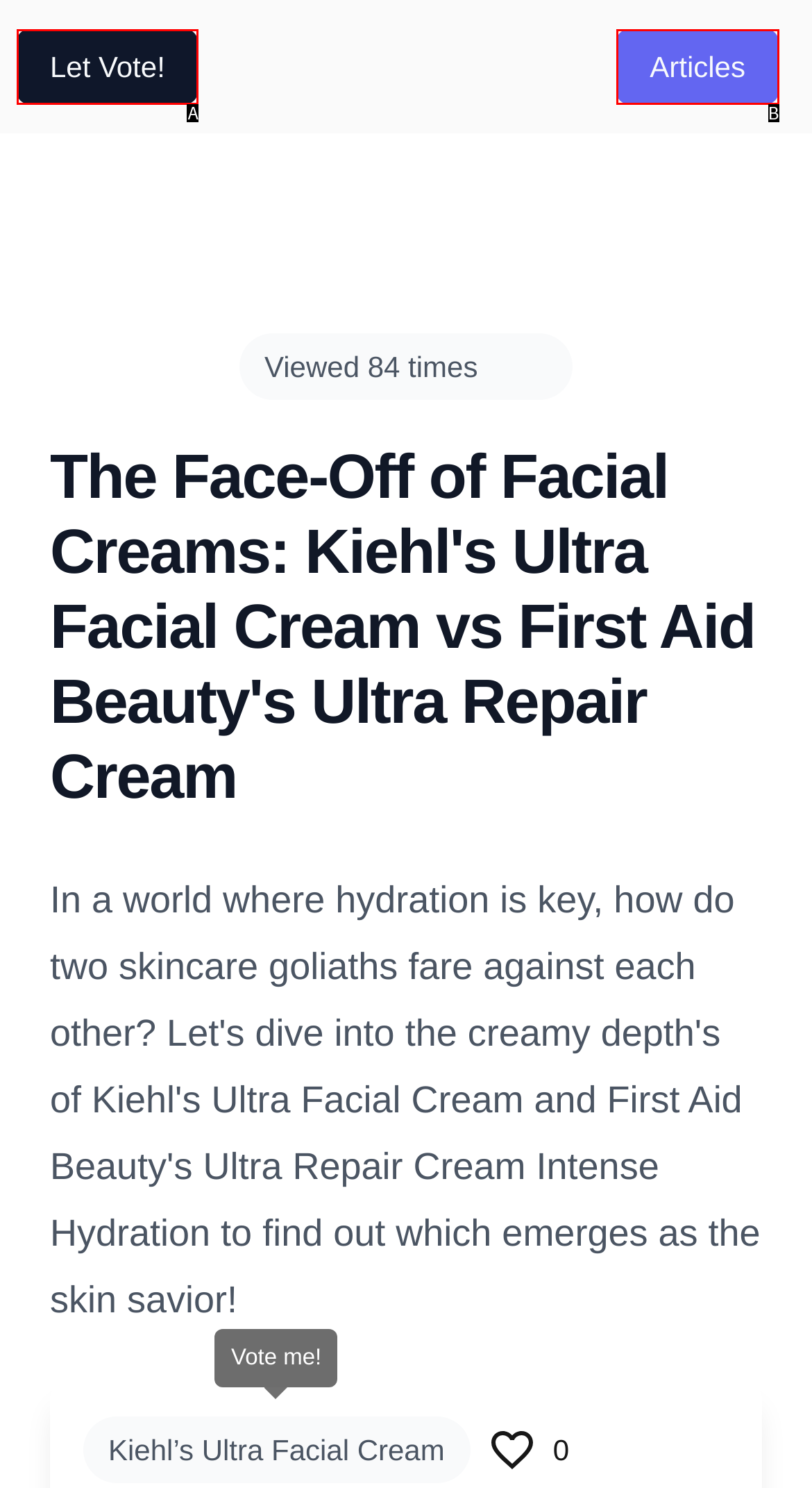Select the letter that corresponds to the UI element described as: Articles
Answer by providing the letter from the given choices.

B